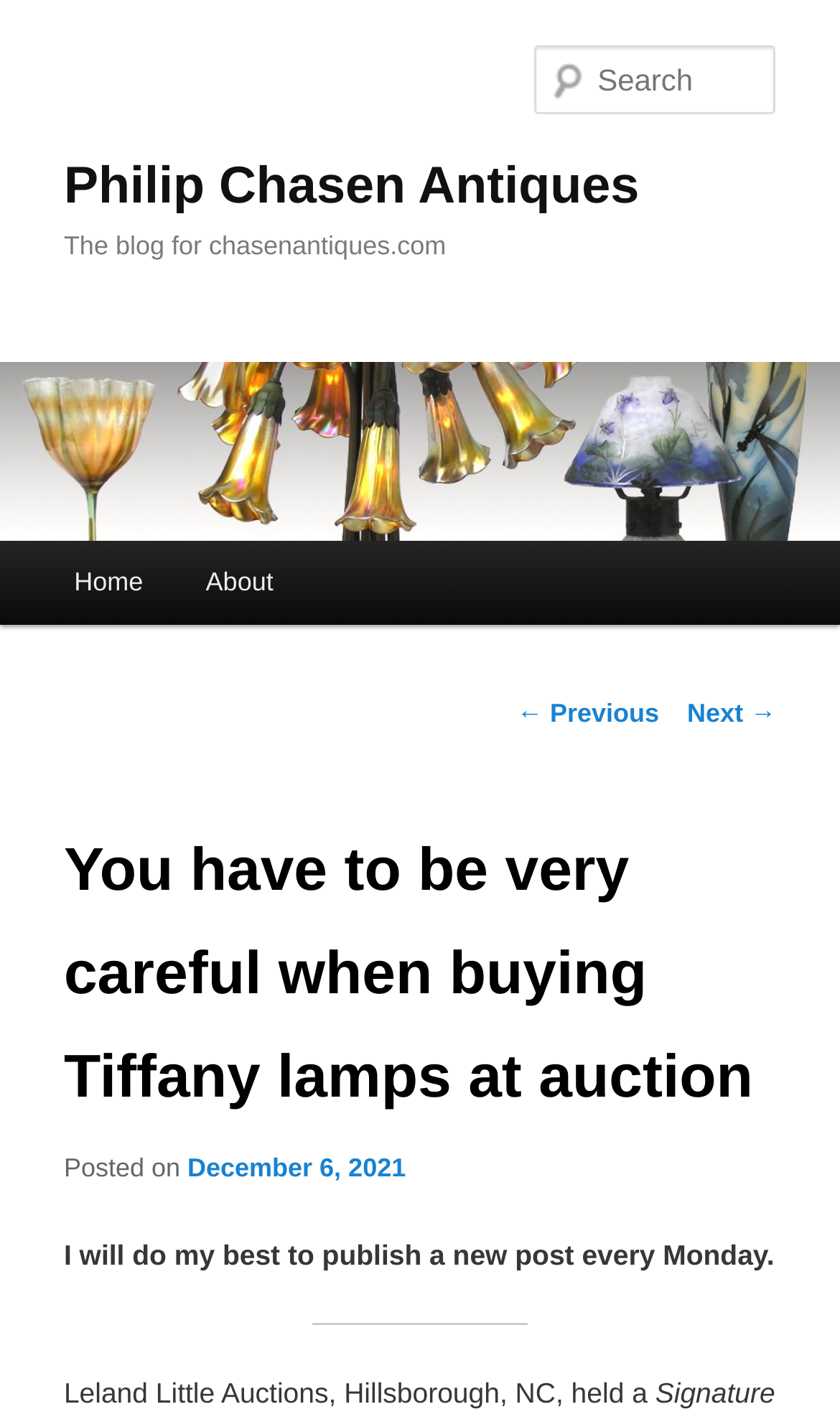Based on the element description parent_node: Philip Chasen Antiques, identify the bounding box of the UI element in the given webpage screenshot. The coordinates should be in the format (top-left x, top-left y, bottom-right x, bottom-right y) and must be between 0 and 1.

[0.0, 0.254, 1.0, 0.378]